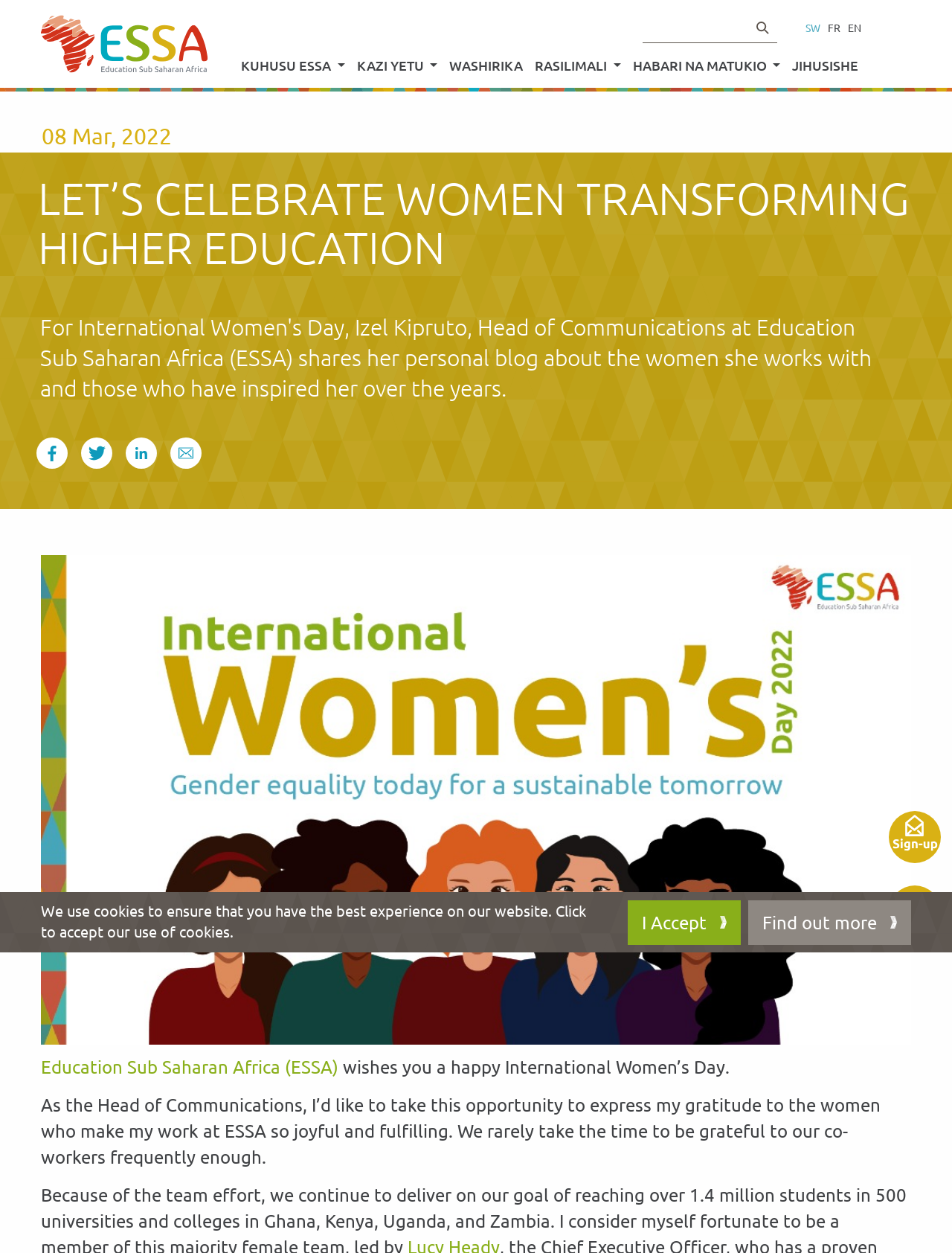Pinpoint the bounding box coordinates of the area that should be clicked to complete the following instruction: "Click the button KUHUSU ESSA". The coordinates must be given as four float numbers between 0 and 1, i.e., [left, top, right, bottom].

[0.247, 0.039, 0.368, 0.066]